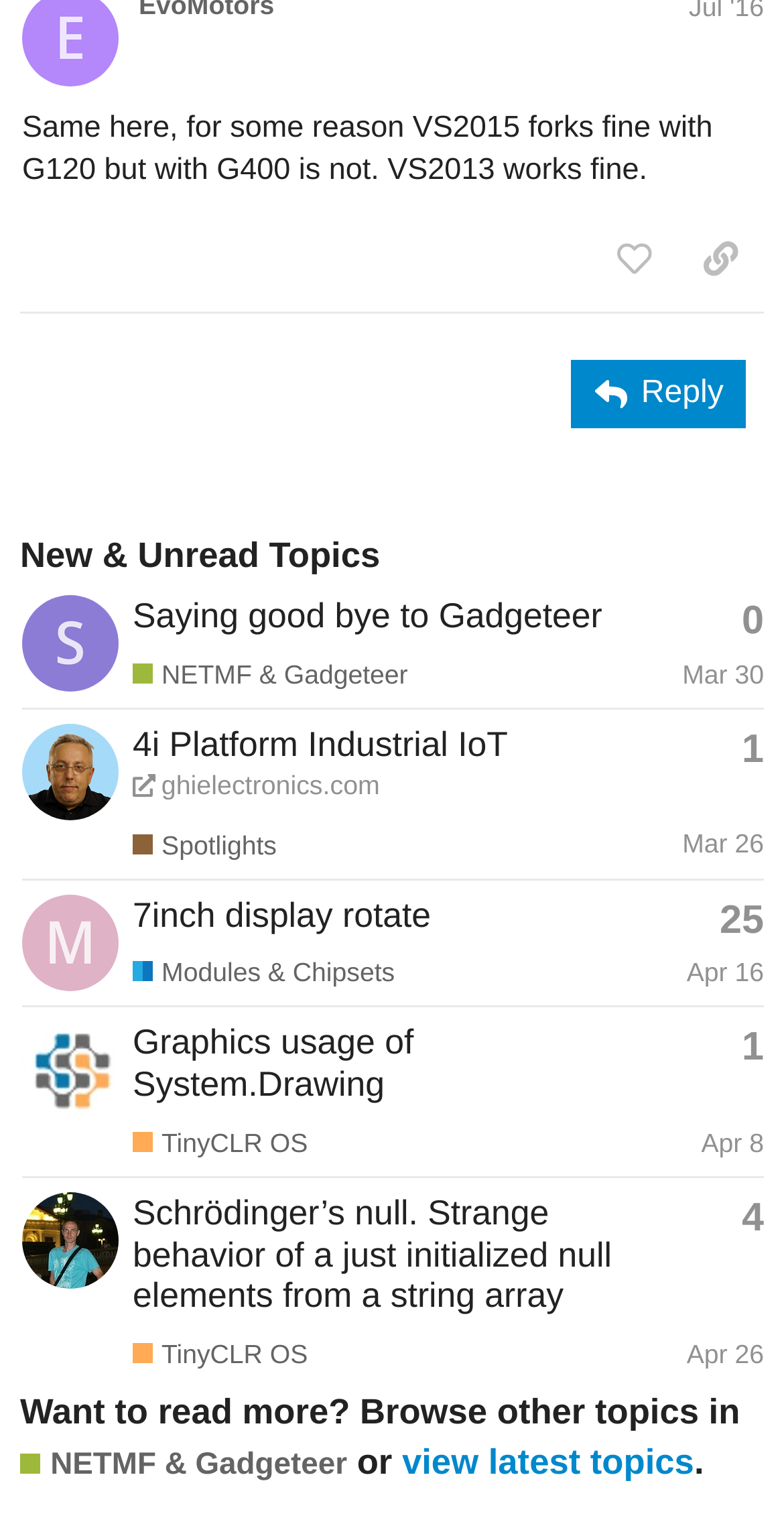Please provide the bounding box coordinates for the UI element as described: "Modules & Chipsets". The coordinates must be four floats between 0 and 1, represented as [left, top, right, bottom].

[0.169, 0.625, 0.504, 0.646]